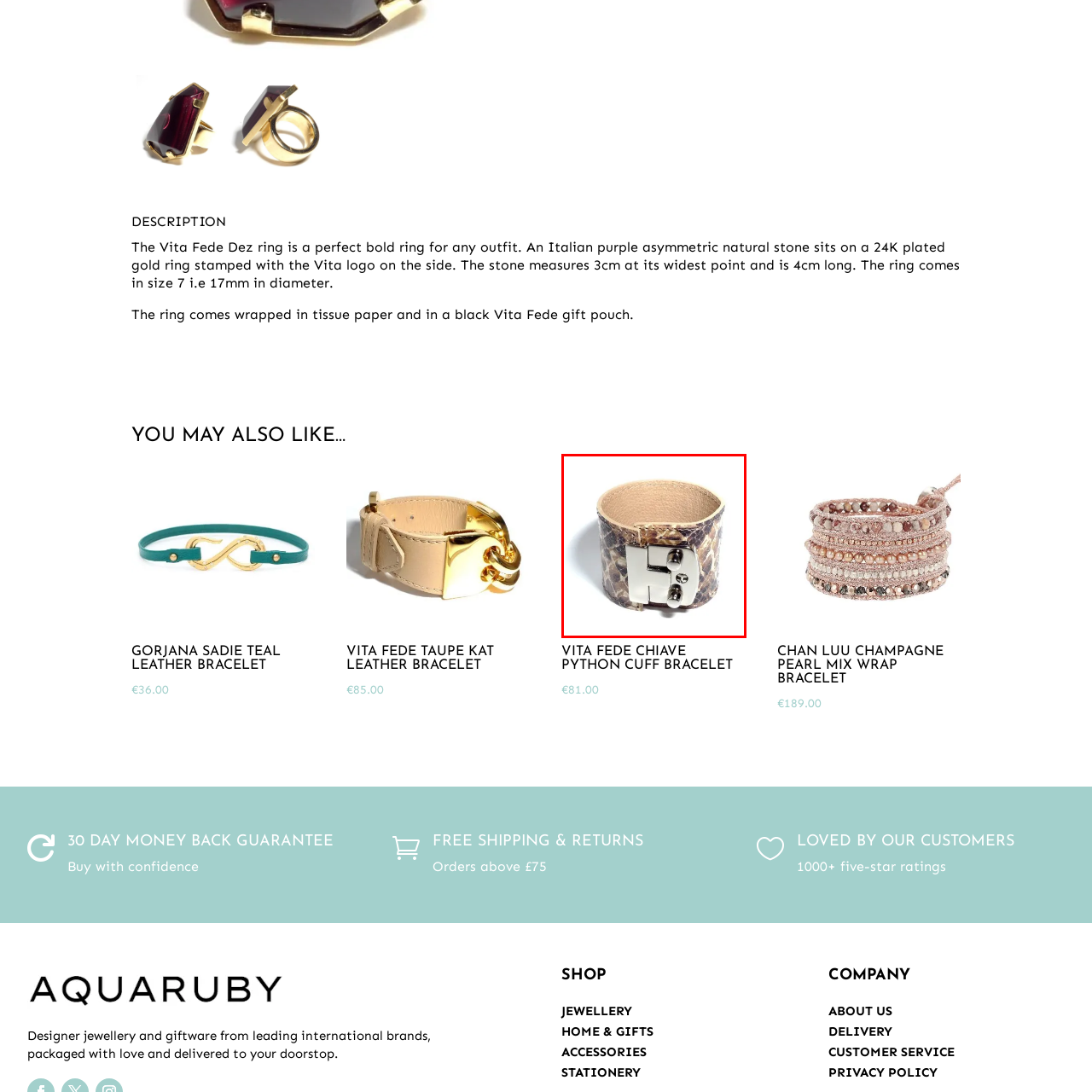What is the design of the bracelet?
Observe the image enclosed by the red boundary and respond with a one-word or short-phrase answer.

Python print